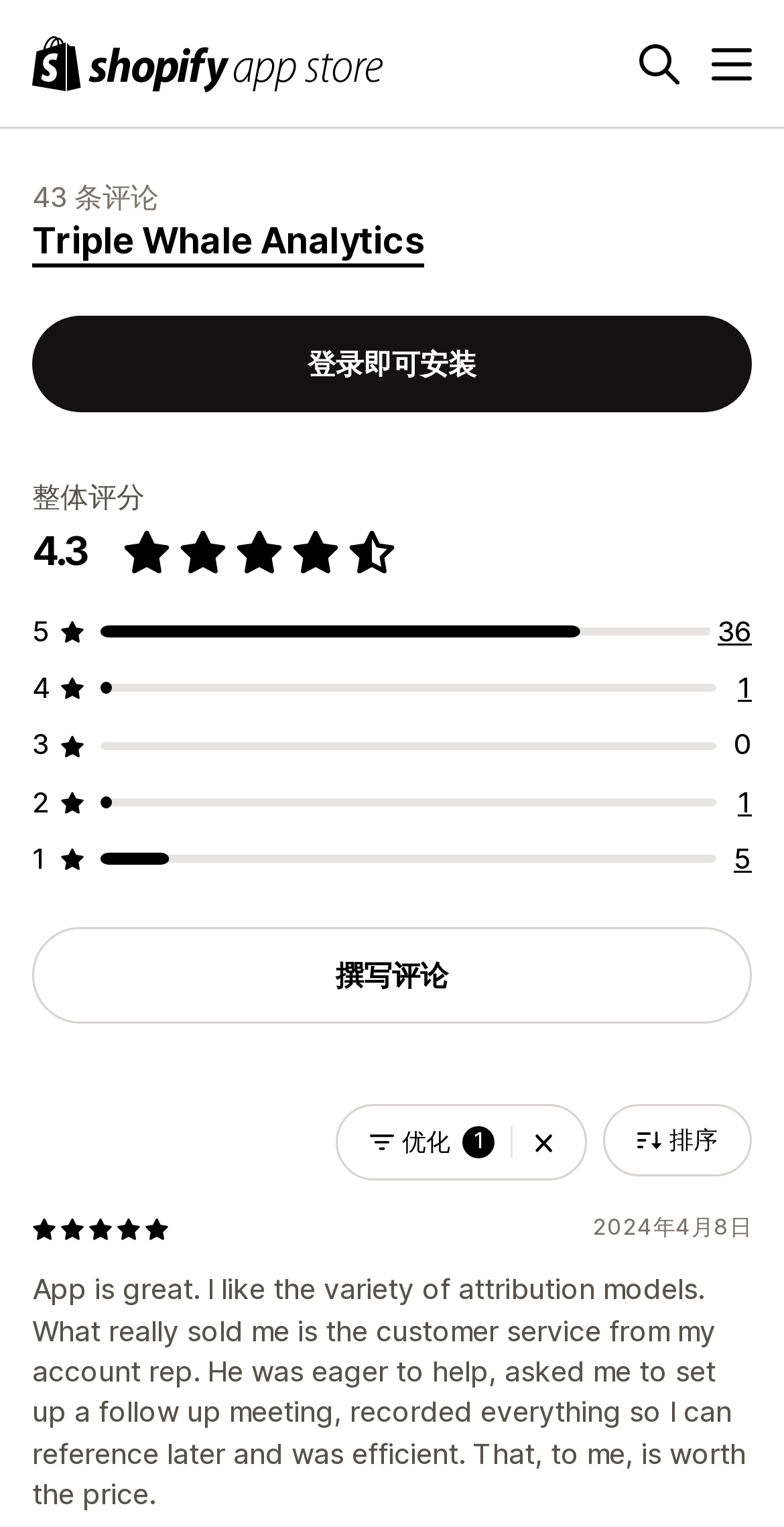What is the overall rating of Triple Whale Analytics?
Make sure to answer the question with a detailed and comprehensive explanation.

I found the answer by looking at the generic element '4.3 星（满分 5 星）' which indicates the overall rating of Triple Whale Analytics.